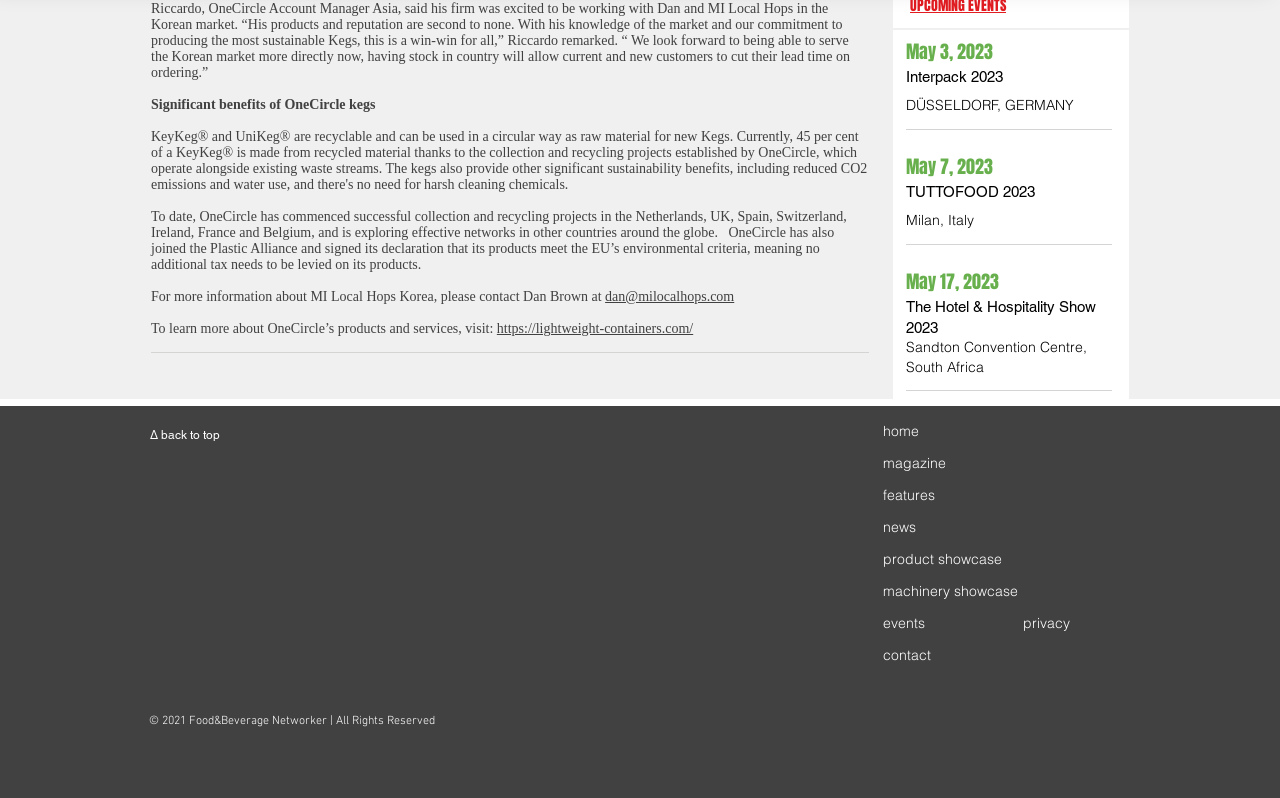Pinpoint the bounding box coordinates of the element to be clicked to execute the instruction: "Follow on Twitter".

[0.118, 0.462, 0.177, 0.487]